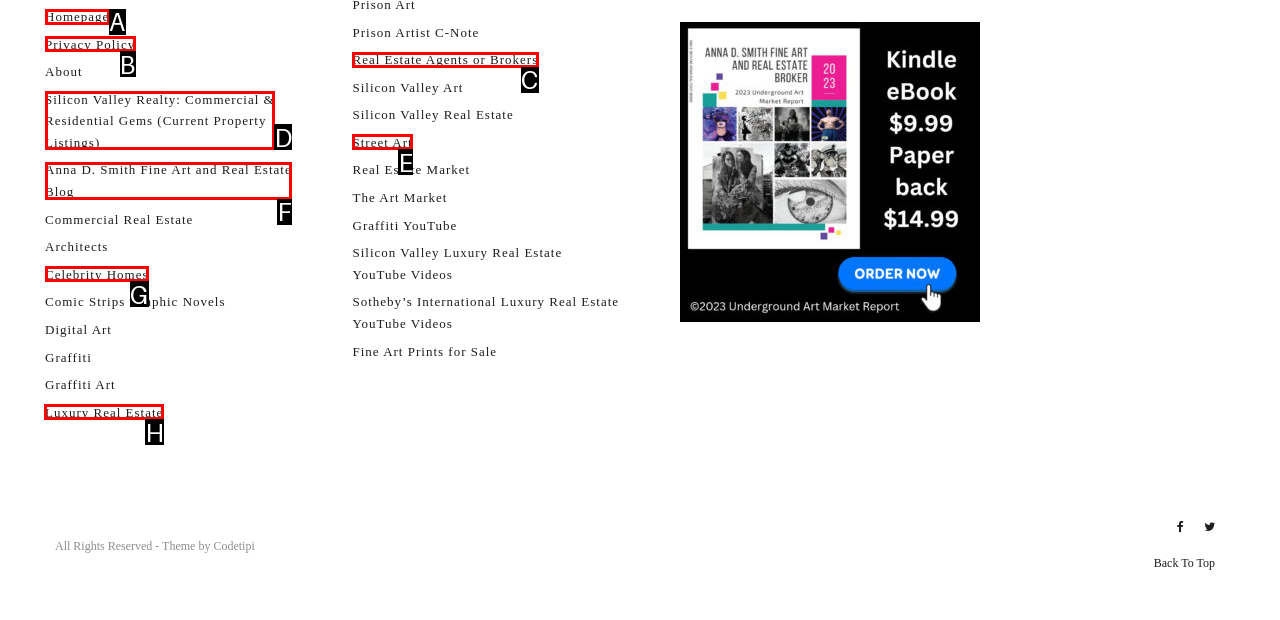Identify the letter of the UI element you need to select to accomplish the task: Explore Luxury Real Estate.
Respond with the option's letter from the given choices directly.

H